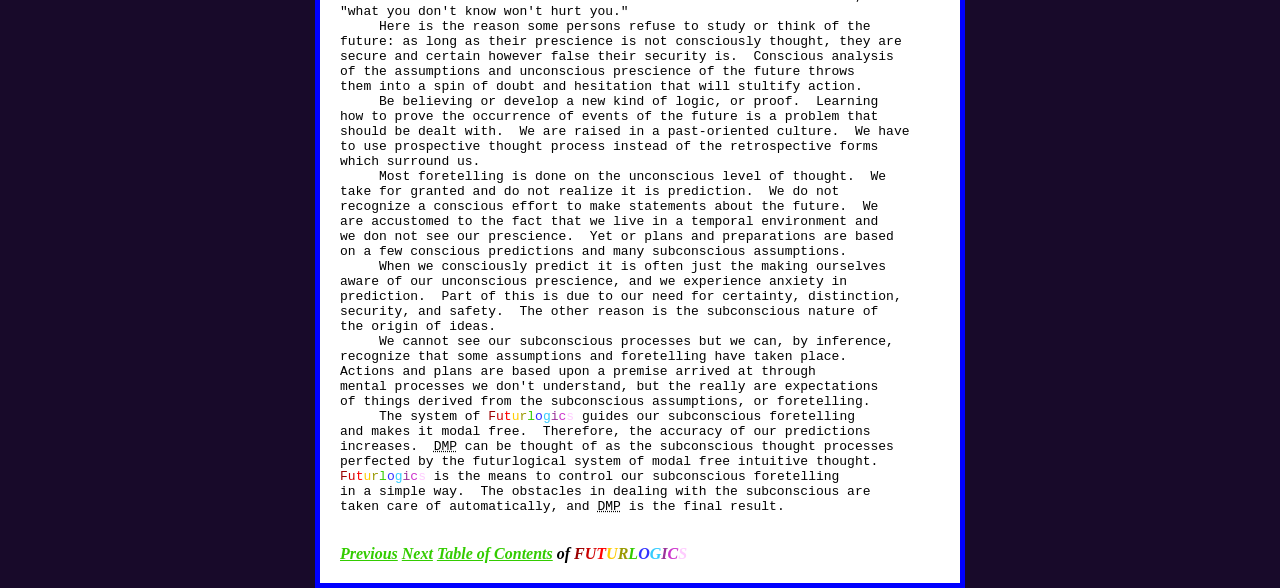Provide the bounding box coordinates of the UI element that matches the description: "Previous".

[0.266, 0.926, 0.311, 0.955]